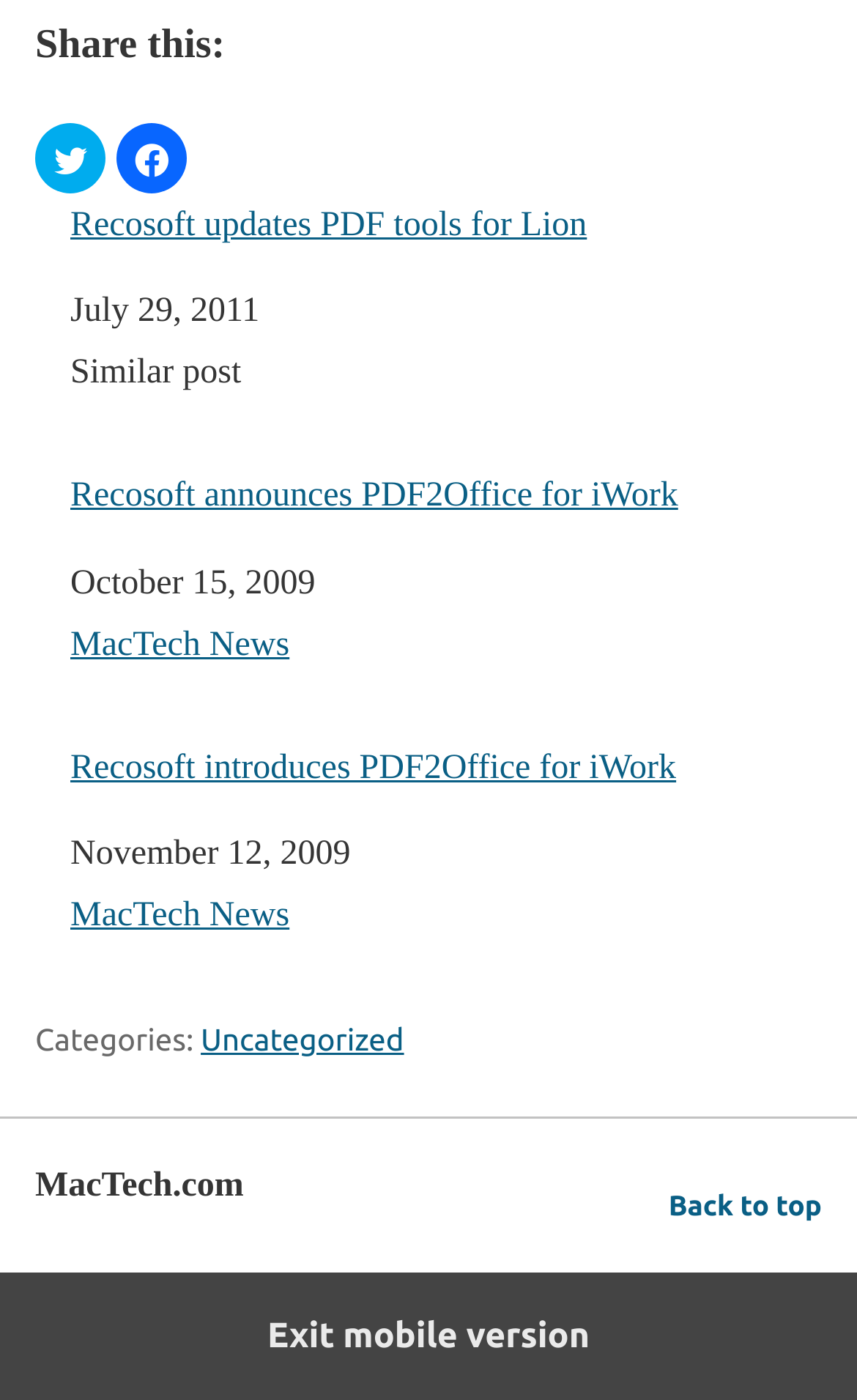Determine the bounding box coordinates in the format (top-left x, top-left y, bottom-right x, bottom-right y). Ensure all values are floating point numbers between 0 and 1. Identify the bounding box of the UI element described by: Recosoft introduces PDF2Office for iWork

[0.082, 0.533, 0.959, 0.563]